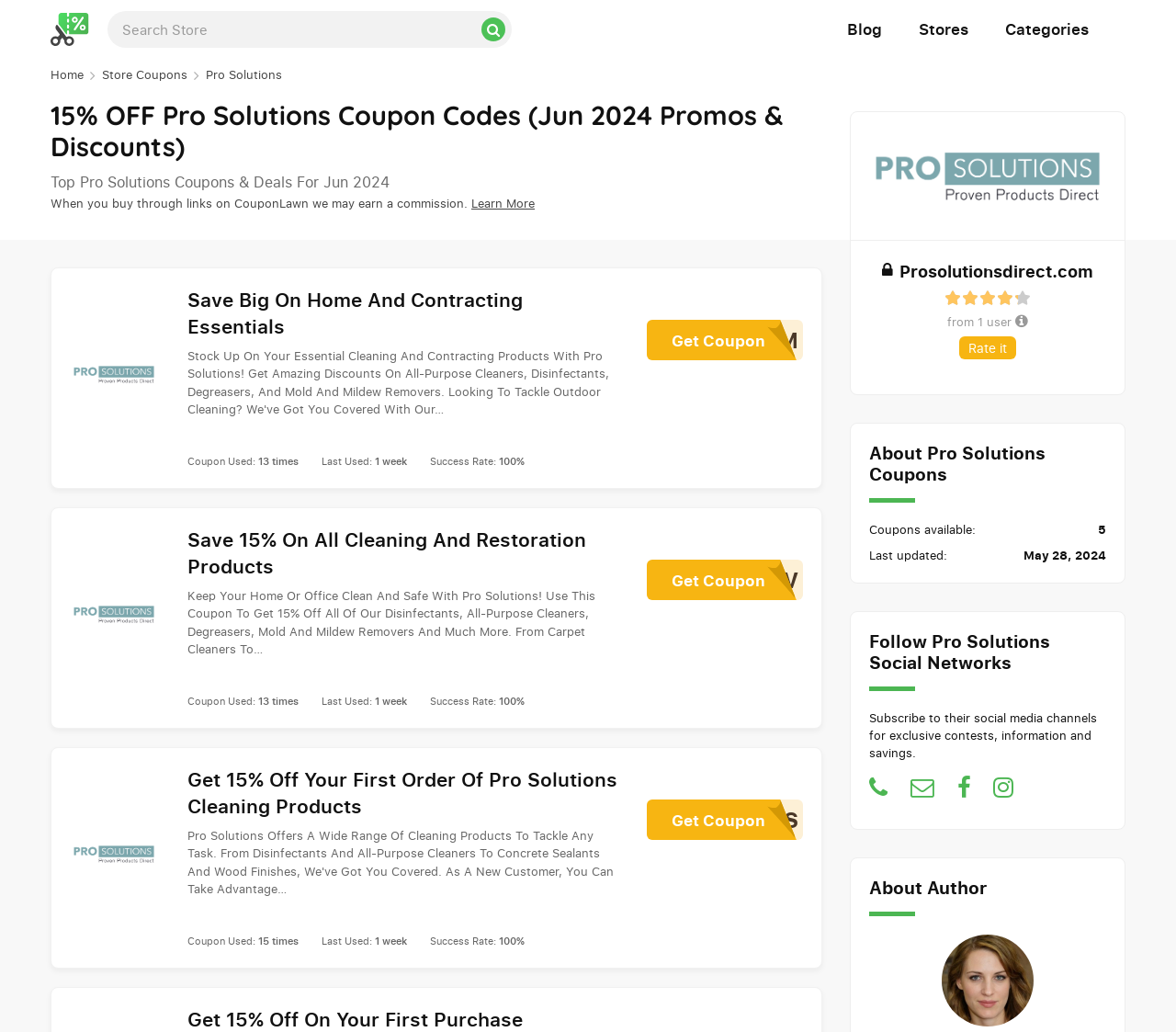Create a detailed description of the webpage's content and layout.

This webpage is about Pro Solutions coupon codes and deals for June 2024. At the top left corner, there is a logo and a search box. Below the search box, there are three links: "Blog", "Stores", and "Categories". 

To the right of the logo, there is a navigation bar with breadcrumbs, showing the current page's location as "Home > Store Coupons > Pro Solutions". 

Below the navigation bar, there is a heading that reads "15% OFF Pro Solutions Coupon Codes (Jun 2024 Promos & Discounts)". 

Following this heading, there are three sections showcasing different coupon codes and deals. Each section has a heading, a description, and a "Get Coupon" link. The descriptions provide information about the discounts and the products they can be used for. 

Between the sections, there are images of Pro Solutions coupon codes. 

At the bottom of the page, there are several links and headings, including "About Pro Solutions Coupons", "Follow Pro Solutions Social Networks", and "About Author". The "About Pro Solutions Coupons" section provides information about the availability and last update of the coupons. The "Follow Pro Solutions Social Networks" section has links to Pro Solutions' social media channels. The "About Author" section has an image of the author, Carolyn Harris.